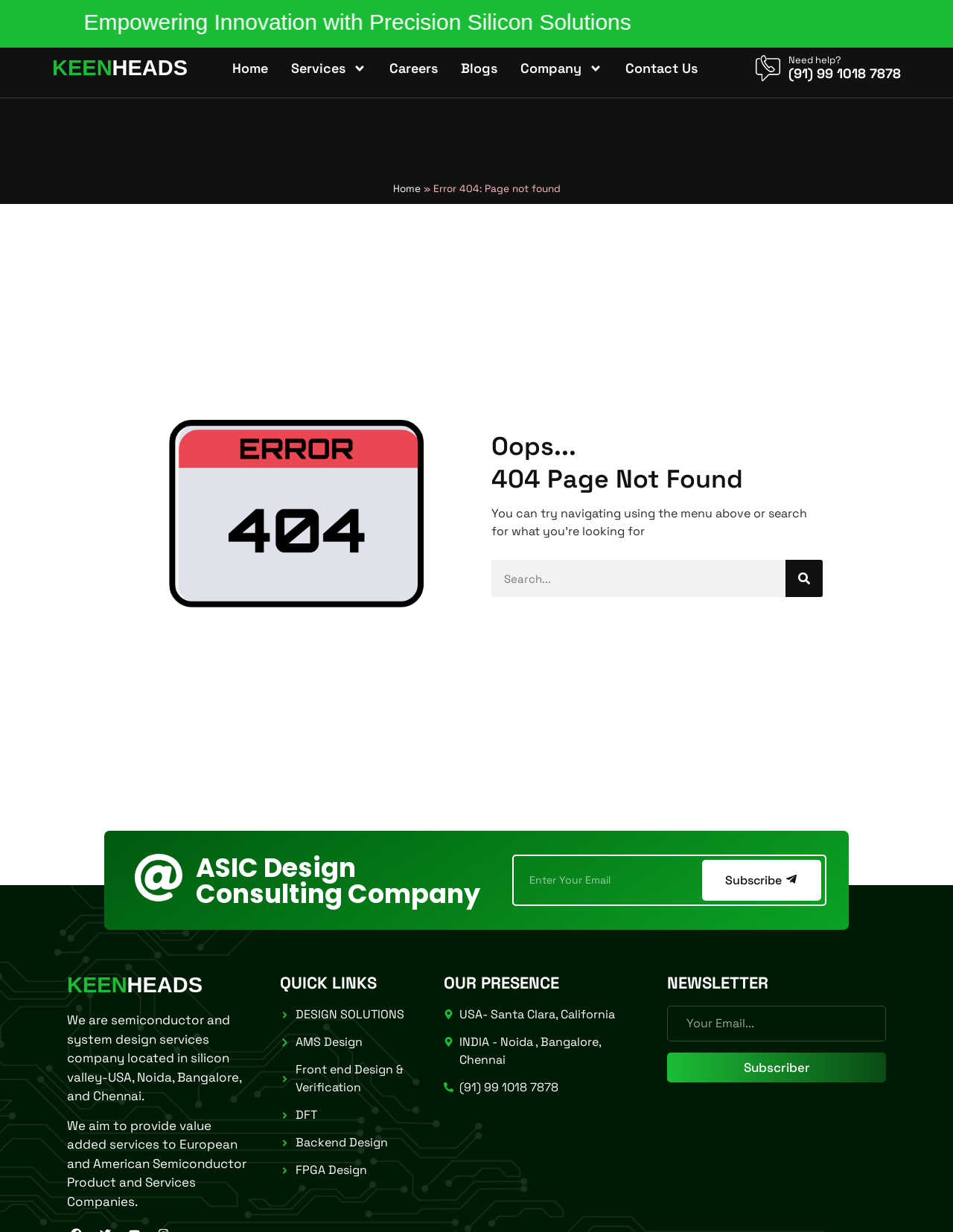What can you do if you encounter a 404 error?
Ensure your answer is thorough and detailed.

If you encounter a 404 error, you can try navigating using the menu above or search for what you’re looking for, as suggested by the static text element 'You can try navigating using the menu above or search for what you’re looking for' on the webpage.